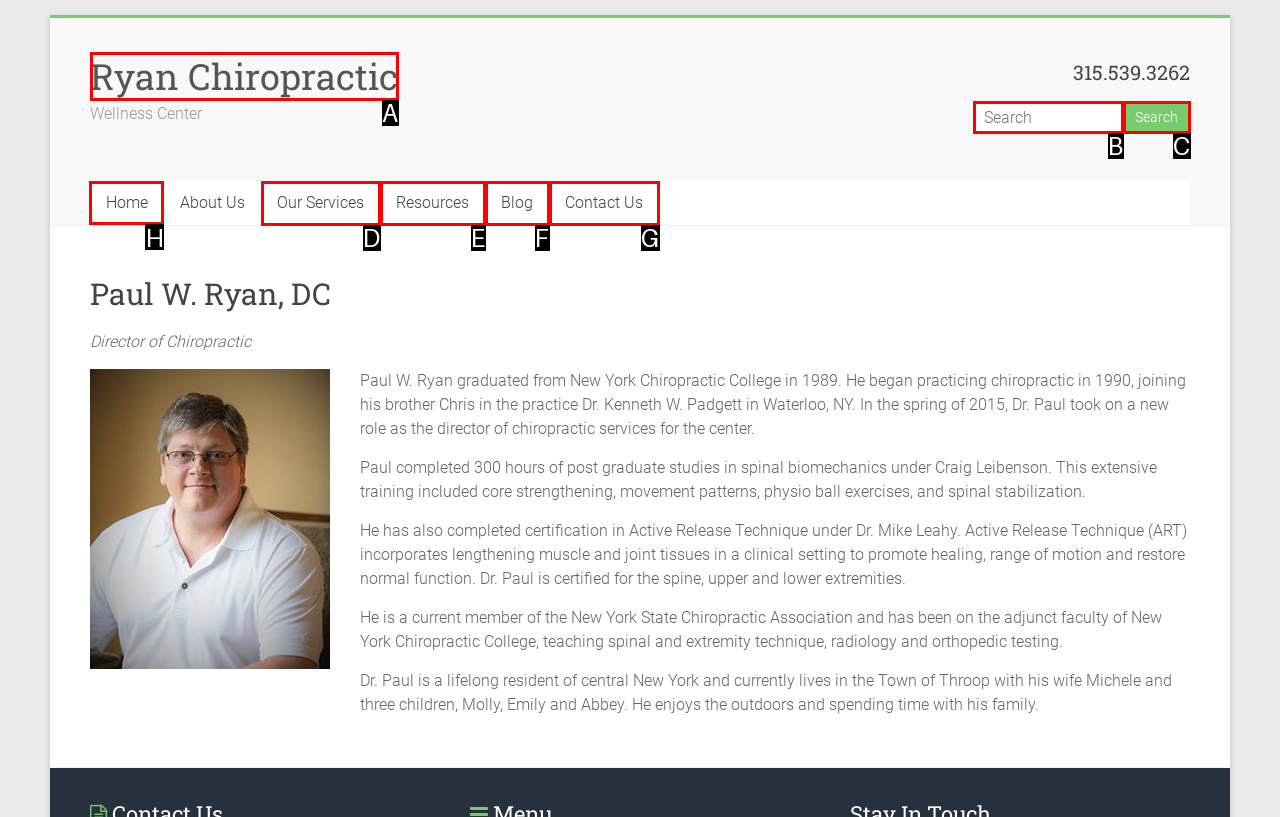Tell me which one HTML element I should click to complete the following task: Click the 'Home' link Answer with the option's letter from the given choices directly.

H